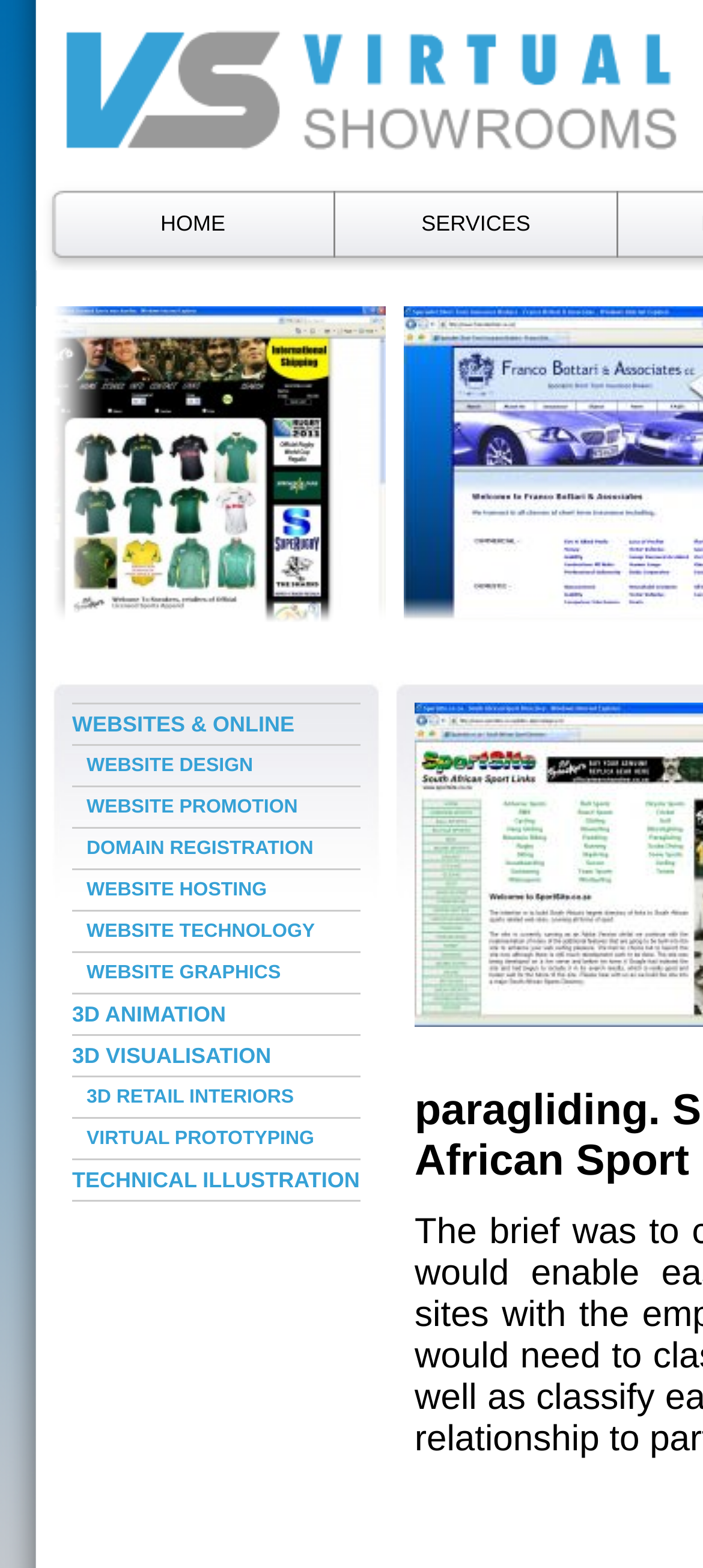Your task is to find and give the main heading text of the webpage.

Sport Site Link Directory of South African Sport Websites